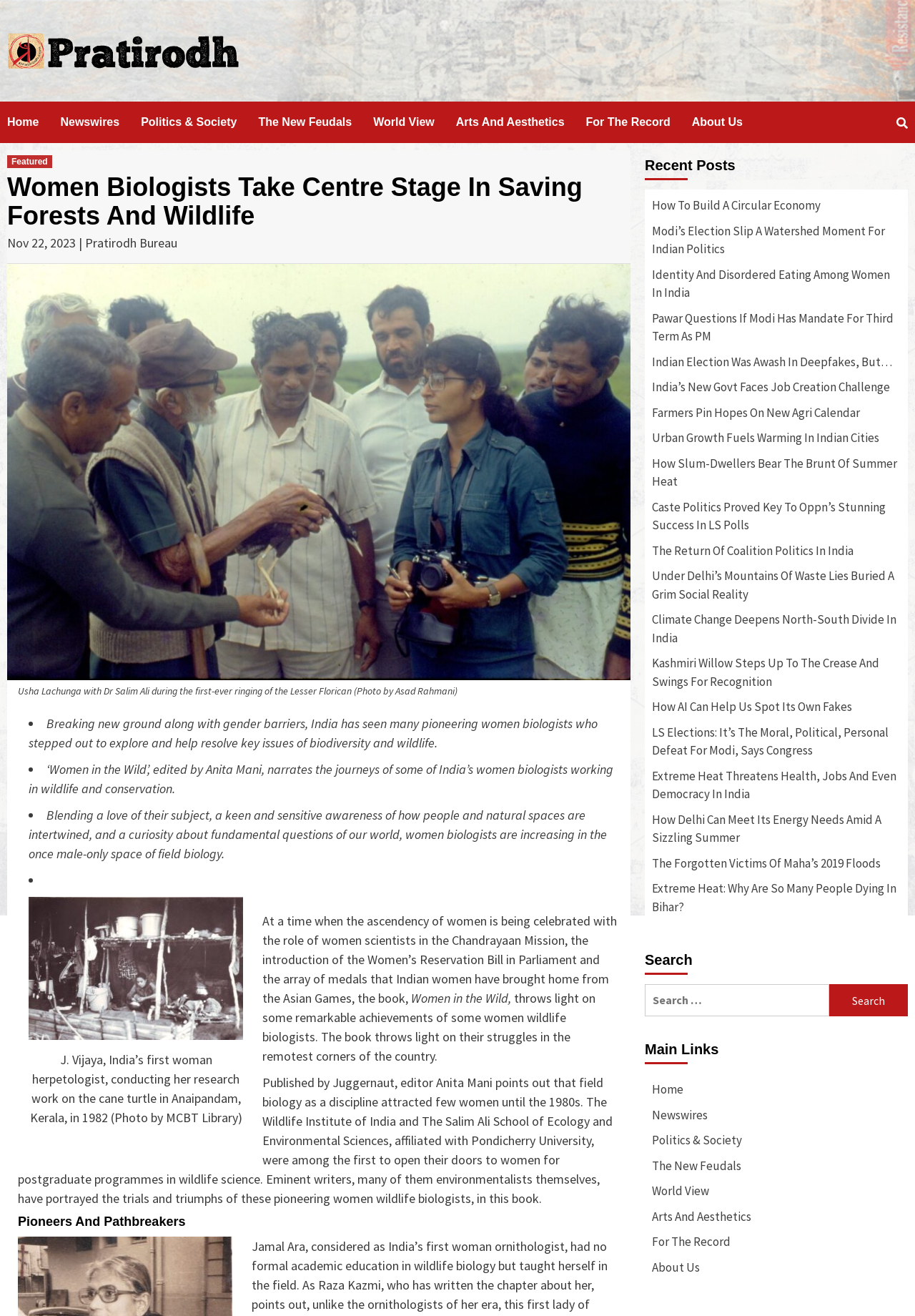Please provide a comprehensive answer to the question based on the screenshot: What is the name of the first woman herpetologist in India?

I found the name of the first woman herpetologist in India by looking at the figure caption that mentions 'J. Vijaya, India’s first woman herpetologist, conducting her research work on the cane turtle in Anaipandam, Kerala, in 1982'.